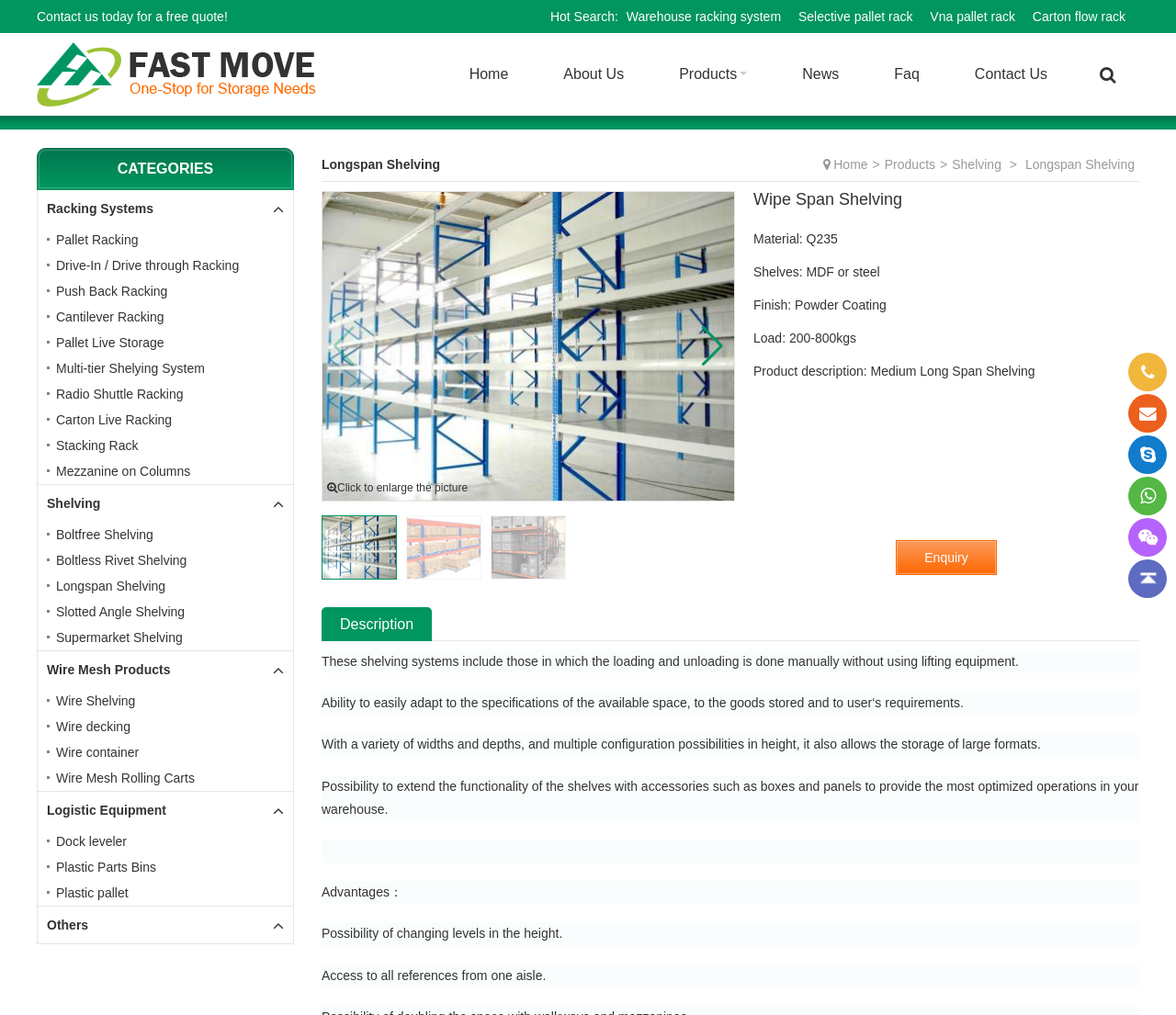Indicate the bounding box coordinates of the element that must be clicked to execute the instruction: "View 'Longspan Shelving'". The coordinates should be given as four float numbers between 0 and 1, i.e., [left, top, right, bottom].

[0.273, 0.155, 0.374, 0.169]